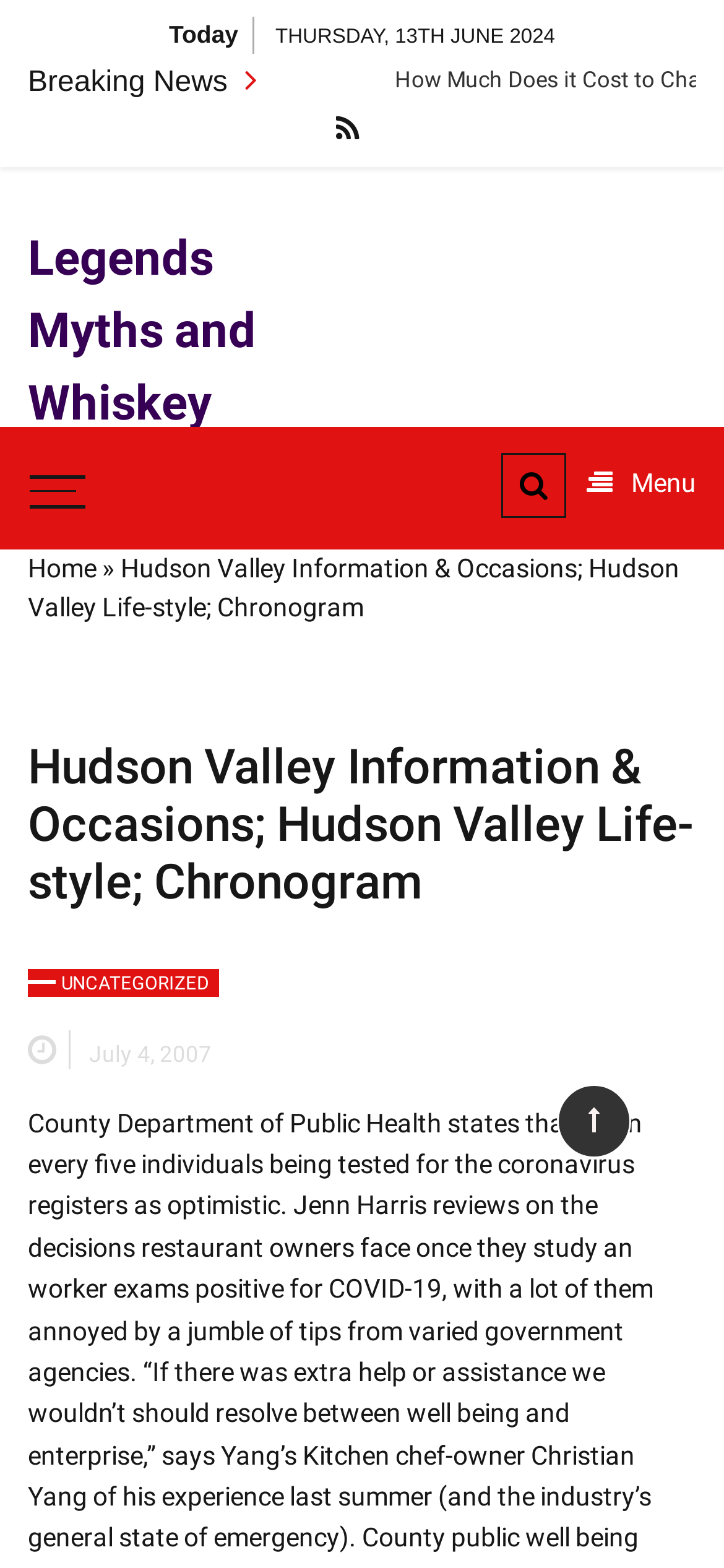Please identify the primary heading of the webpage and give its text content.

Hudson Valley Information & Occasions; Hudson Valley Life-style; Chronogram